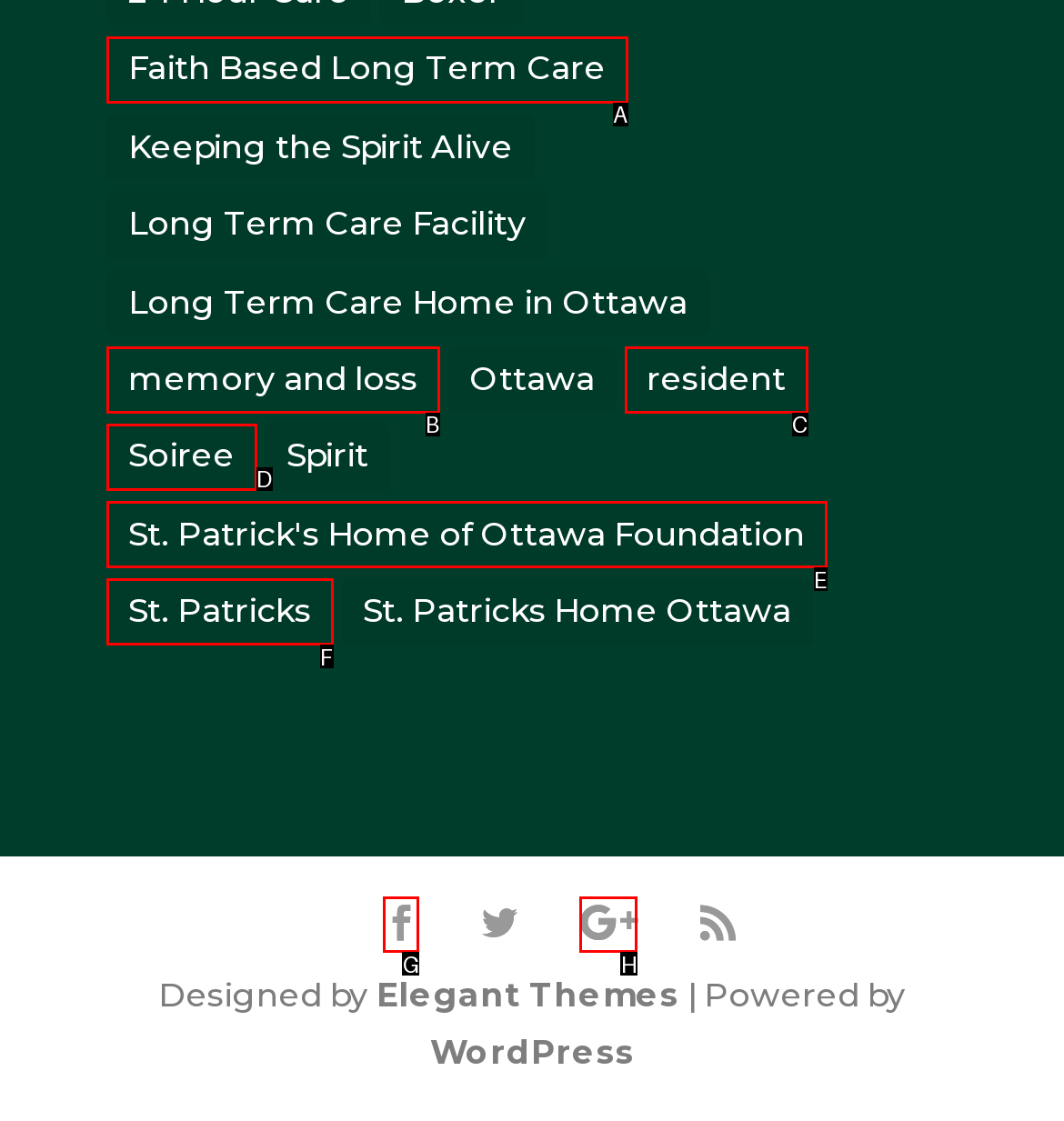Determine the HTML element that aligns with the description: memory and loss
Answer by stating the letter of the appropriate option from the available choices.

B